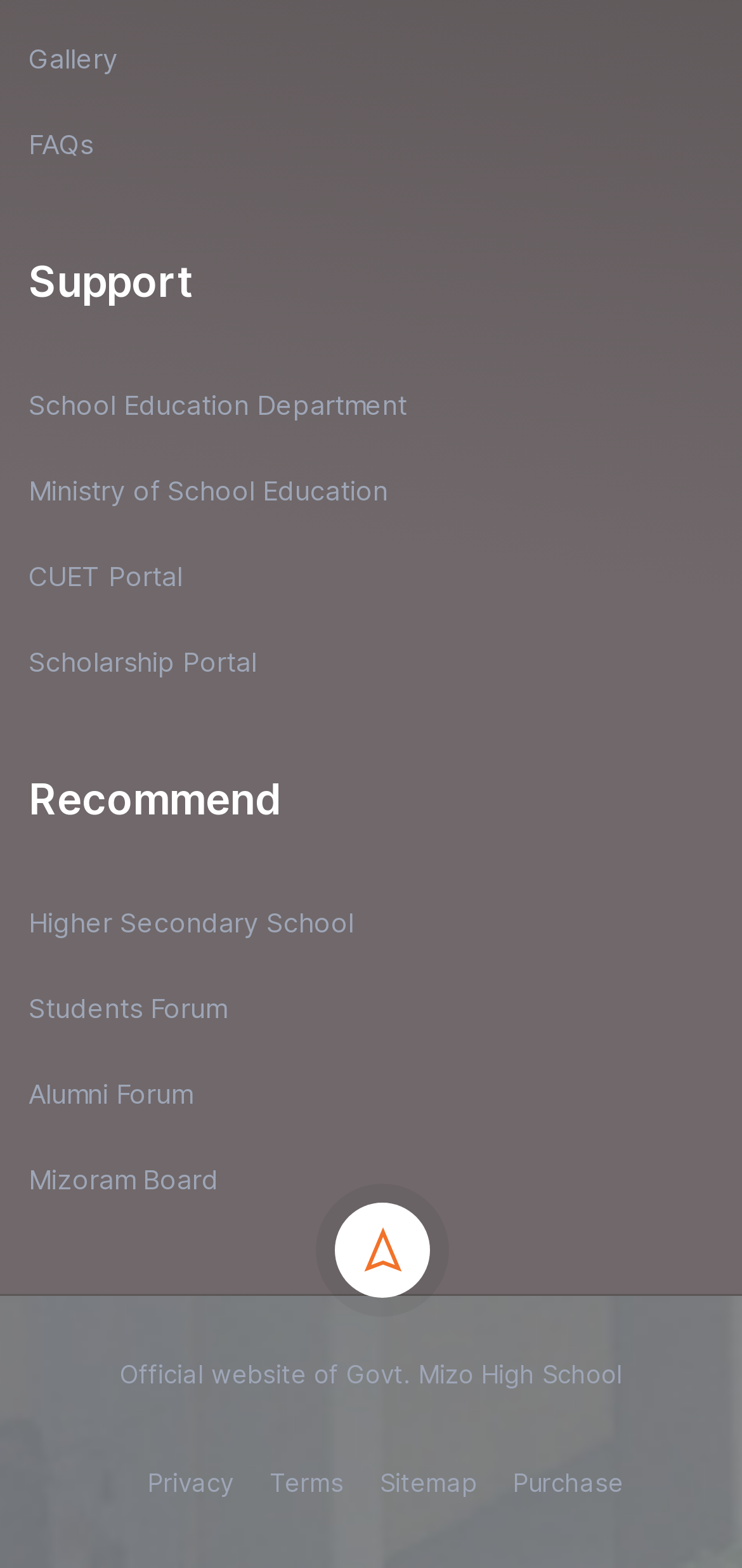What is the last link on the webpage? Based on the screenshot, please respond with a single word or phrase.

Purchase